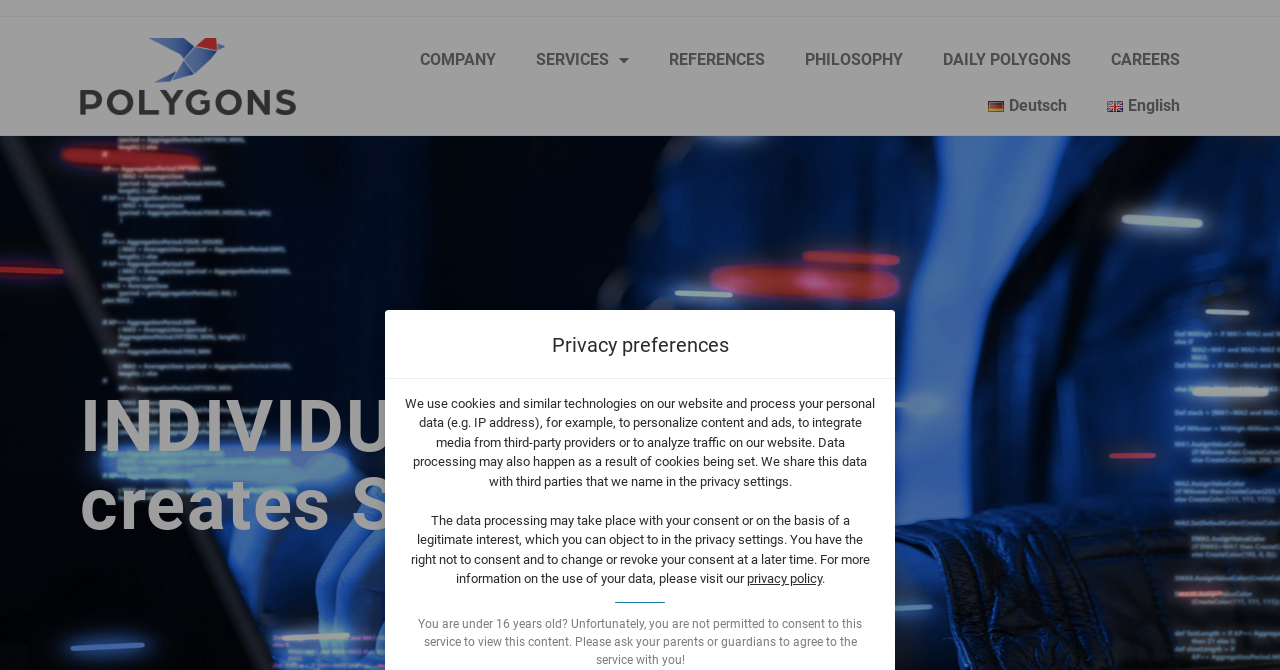Provide the bounding box coordinates, formatted as (top-left x, top-left y, bottom-right x, bottom-right y), with all values being floating point numbers between 0 and 1. Identify the bounding box of the UI element that matches the description: privacy policy

[0.583, 0.853, 0.642, 0.875]